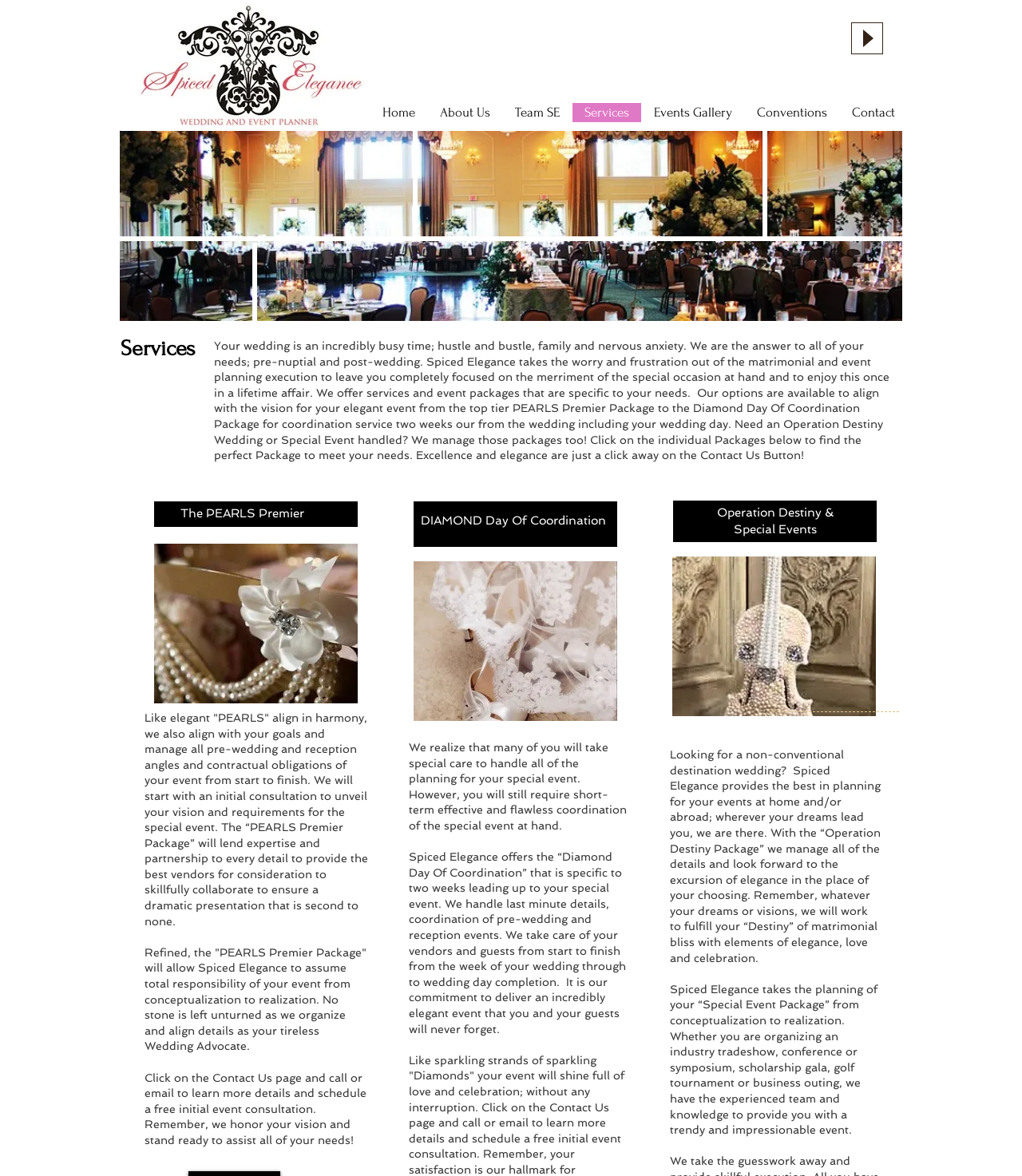What is the purpose of the 'Operation Destiny Package'?
Please answer using one word or phrase, based on the screenshot.

Destination wedding planning